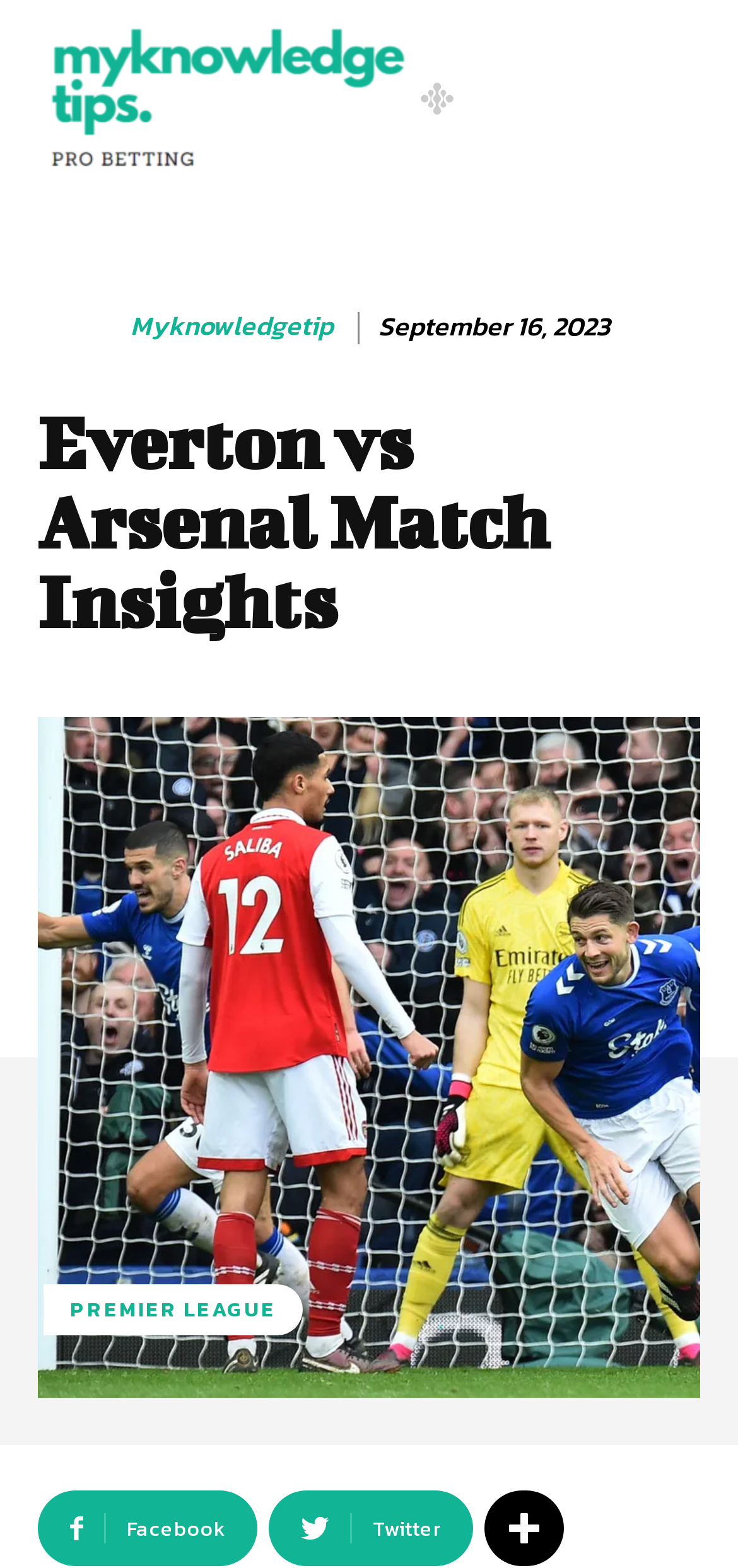Provide an in-depth caption for the elements present on the webpage.

The webpage is about Everton vs Arsenal Match Insights, with a prominent logo at the top left corner. Below the logo, there is a horizontal navigation menu with links to "myknowledgetip" and "Myknowledgetip". To the right of the navigation menu, the date "September 16, 2023" is displayed.

The main content of the webpage is headed by a large title "Everton vs Arsenal Match Insights", which spans almost the entire width of the page. At the bottom of the page, there are three social media links: Facebook, Twitter, and another unidentified platform, aligned horizontally and centered at the bottom of the page.

Additionally, there is a link to "PREMIER LEAGUE" located at the bottom left corner of the page. There are a total of 5 images on the page, including the logo, navigation menu icons, and social media icons.